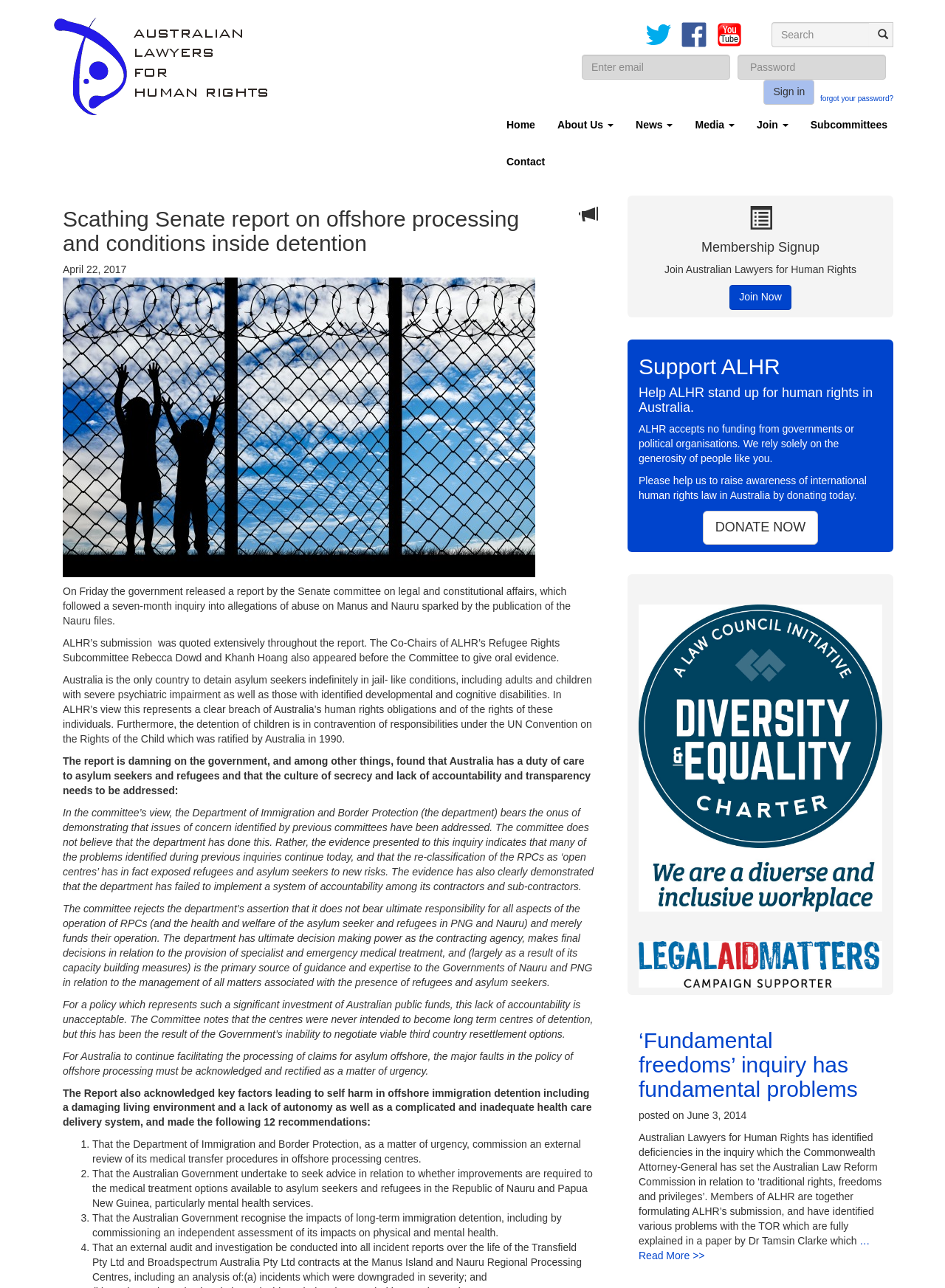What is the topic of the report mentioned?
Using the image as a reference, answer with just one word or a short phrase.

offshore processing and conditions inside detention